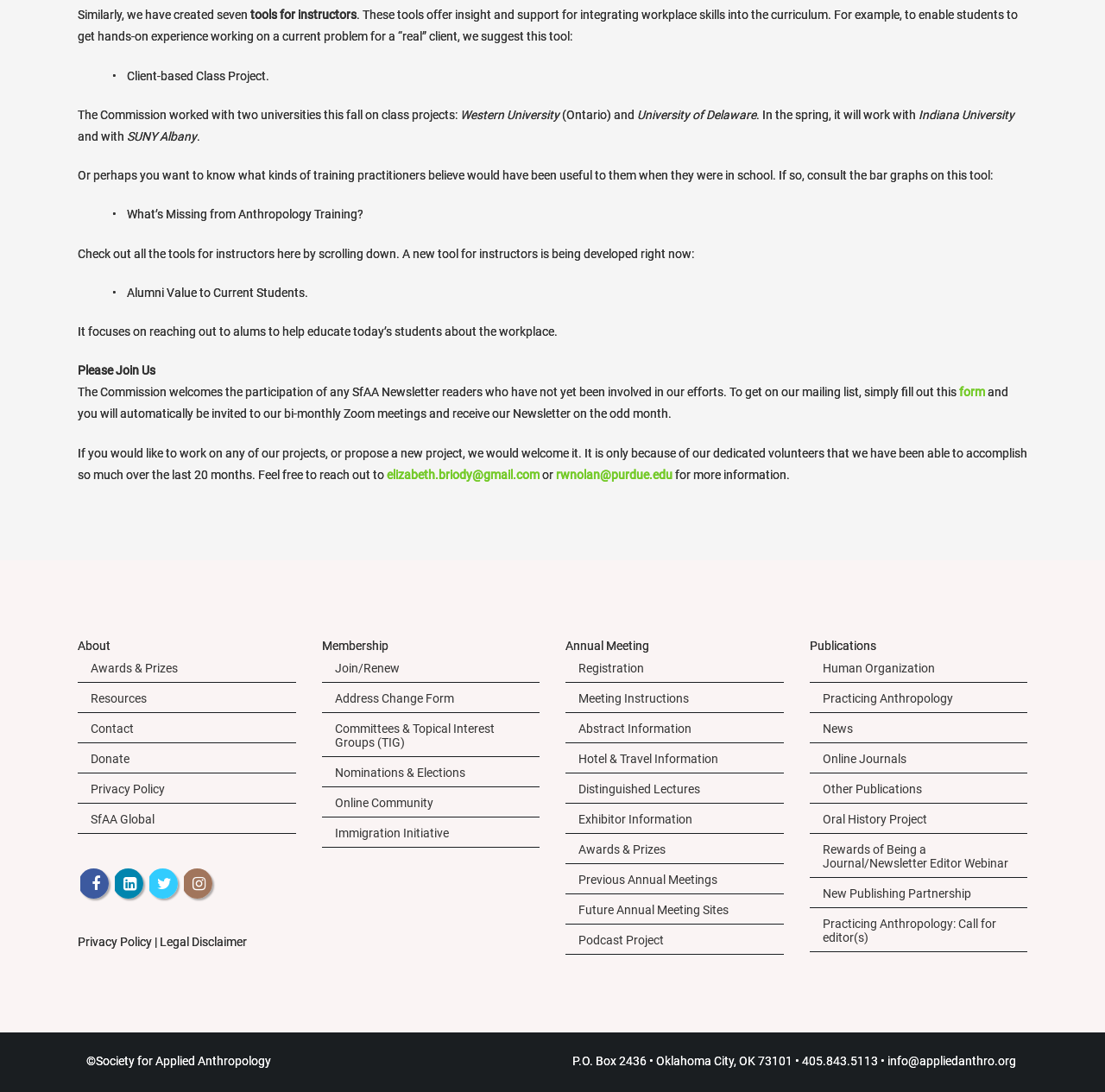Pinpoint the bounding box coordinates of the clickable element to carry out the following instruction: "View the 'Awards & Prizes' page."

[0.07, 0.598, 0.268, 0.625]